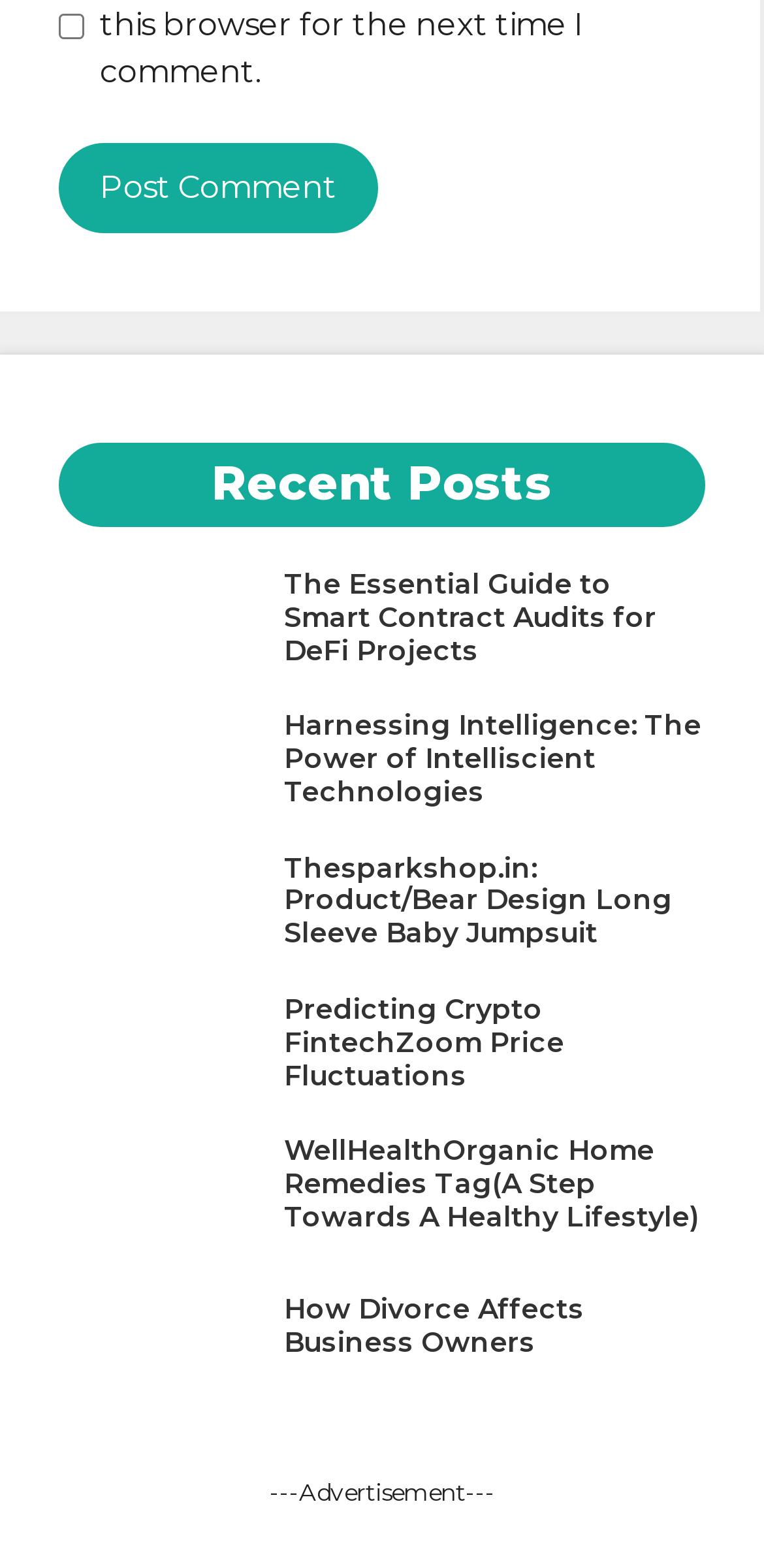Can you determine the bounding box coordinates of the area that needs to be clicked to fulfill the following instruction: "Click the Hire Android developer freelancer button"?

None